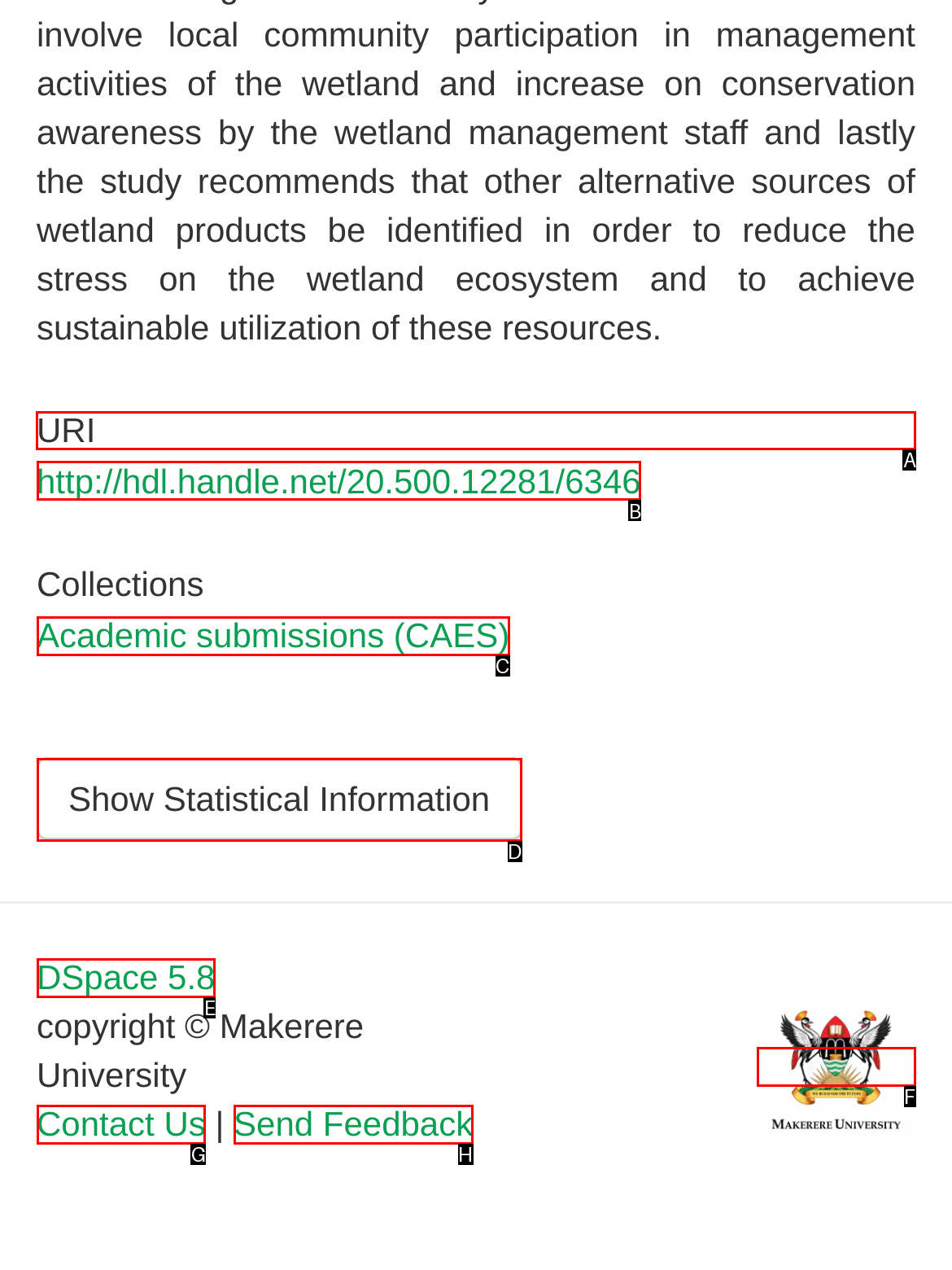Select the proper UI element to click in order to perform the following task: View URI. Indicate your choice with the letter of the appropriate option.

A